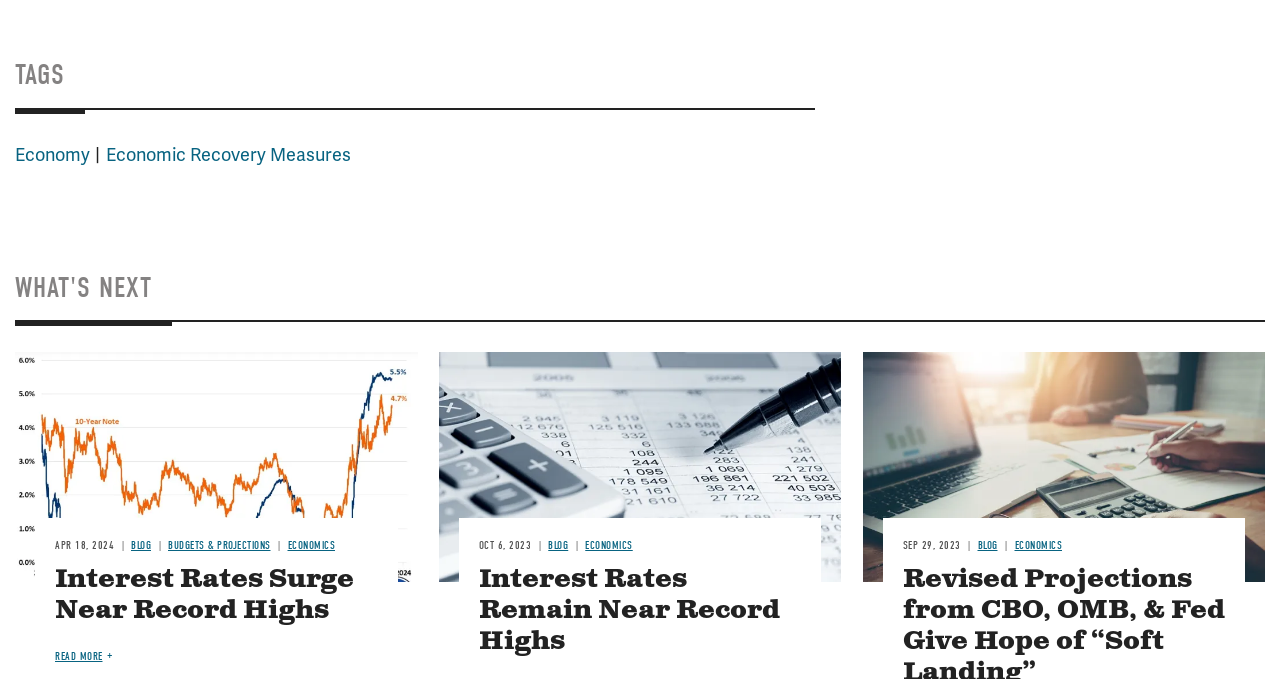Please locate the bounding box coordinates of the element that should be clicked to complete the given instruction: "Click on Economy".

[0.012, 0.21, 0.07, 0.244]